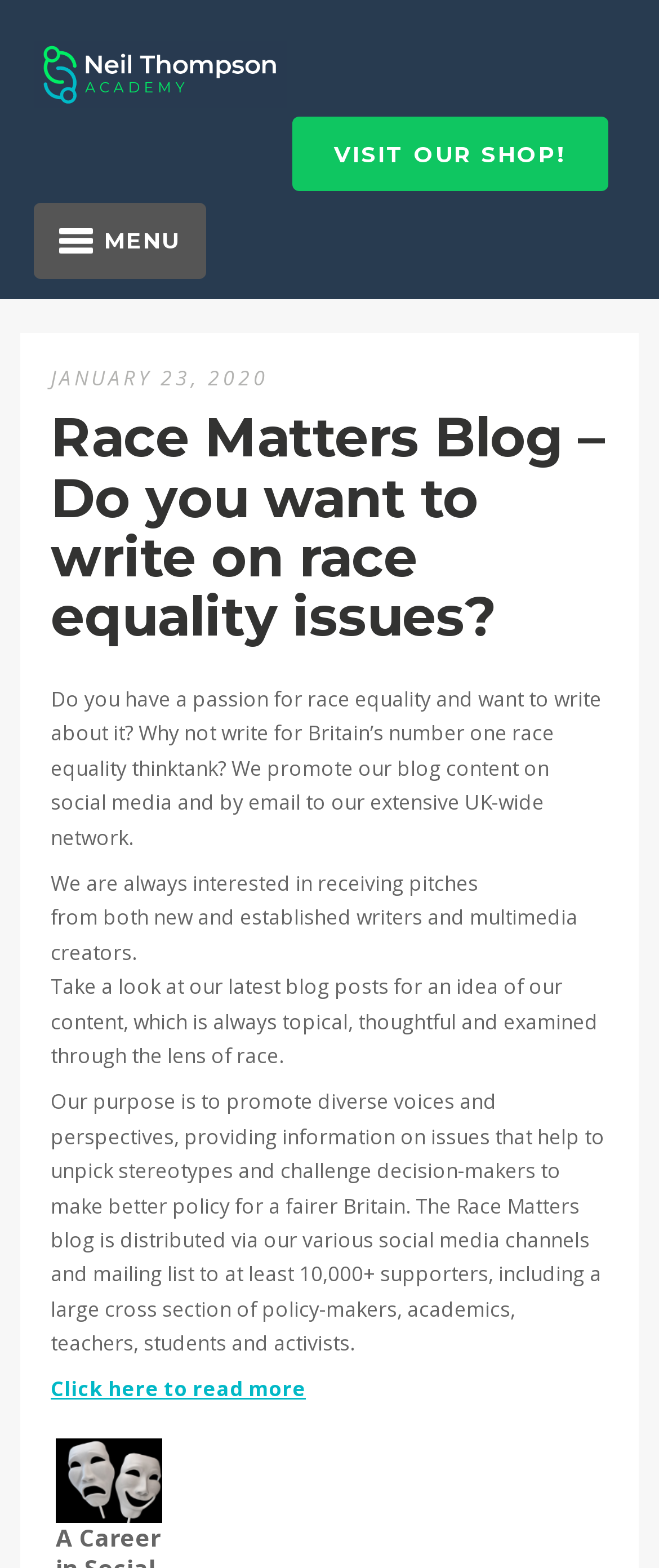Provide the bounding box coordinates for the specified HTML element described in this description: "alt="The Neil Thompson Academy"". The coordinates should be four float numbers ranging from 0 to 1, in the format [left, top, right, bottom].

[0.05, 0.026, 0.435, 0.069]